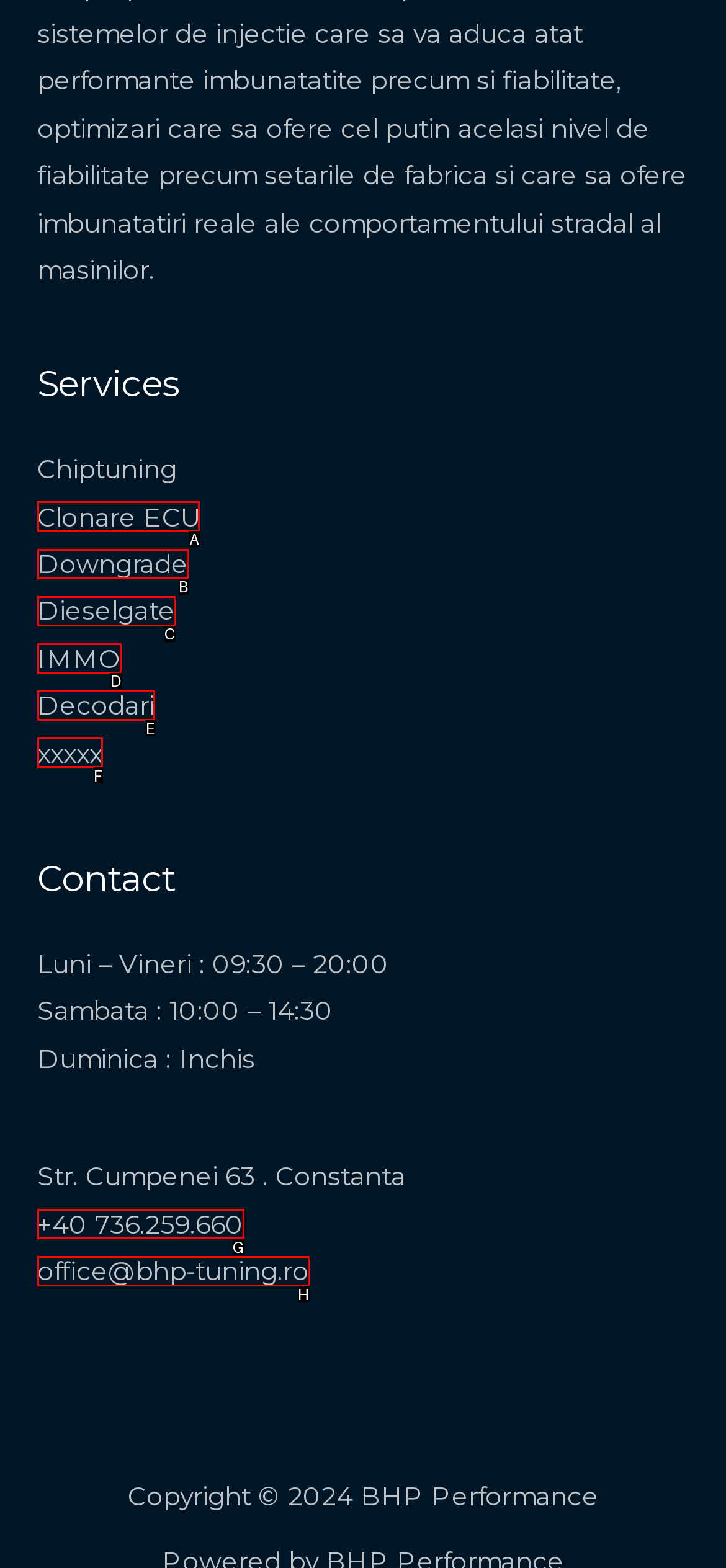Identify the letter of the option that best matches the following description: Clonare ECU. Respond with the letter directly.

A